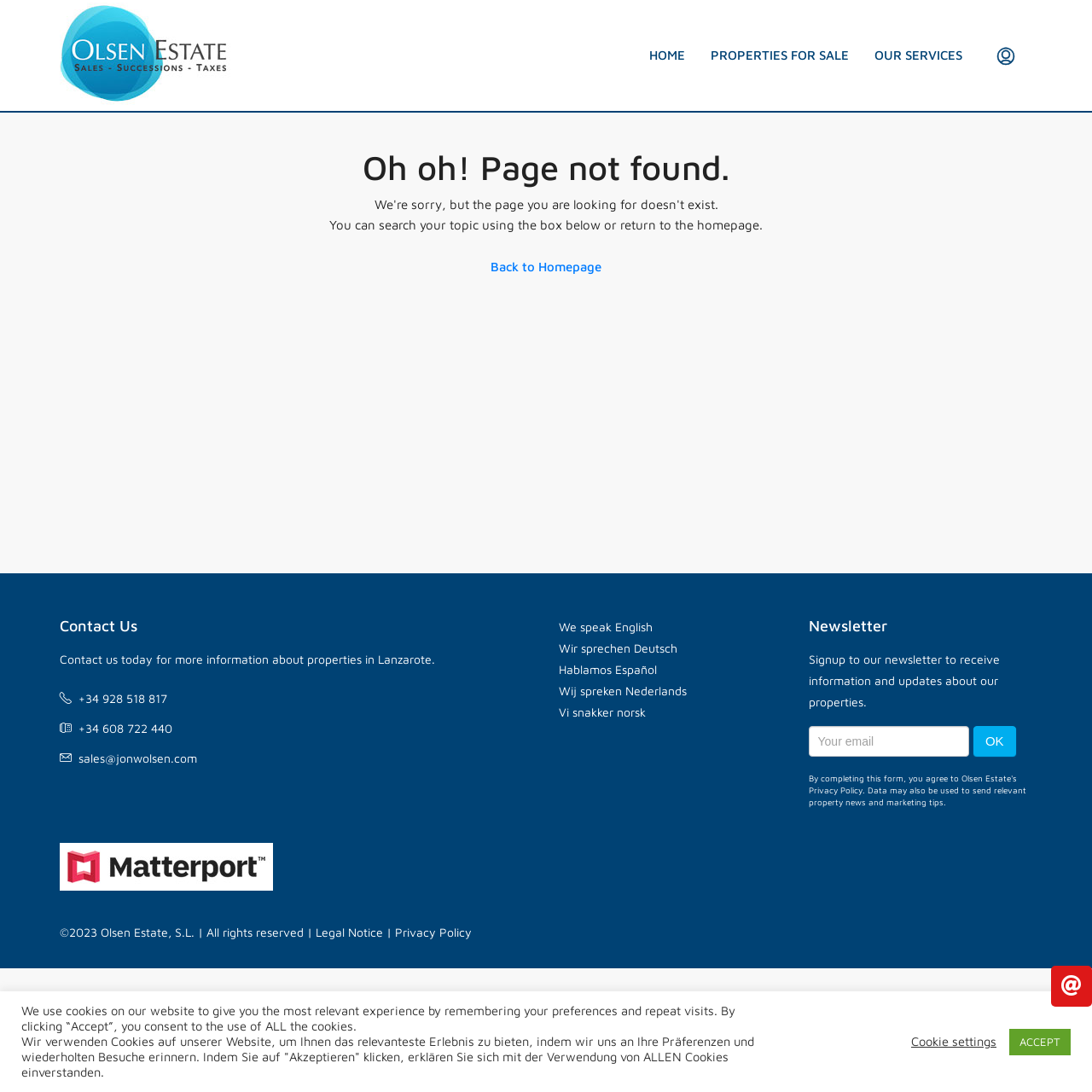Provide the bounding box coordinates of the section that needs to be clicked to accomplish the following instruction: "Search for properties."

[0.583, 0.0, 0.639, 0.102]